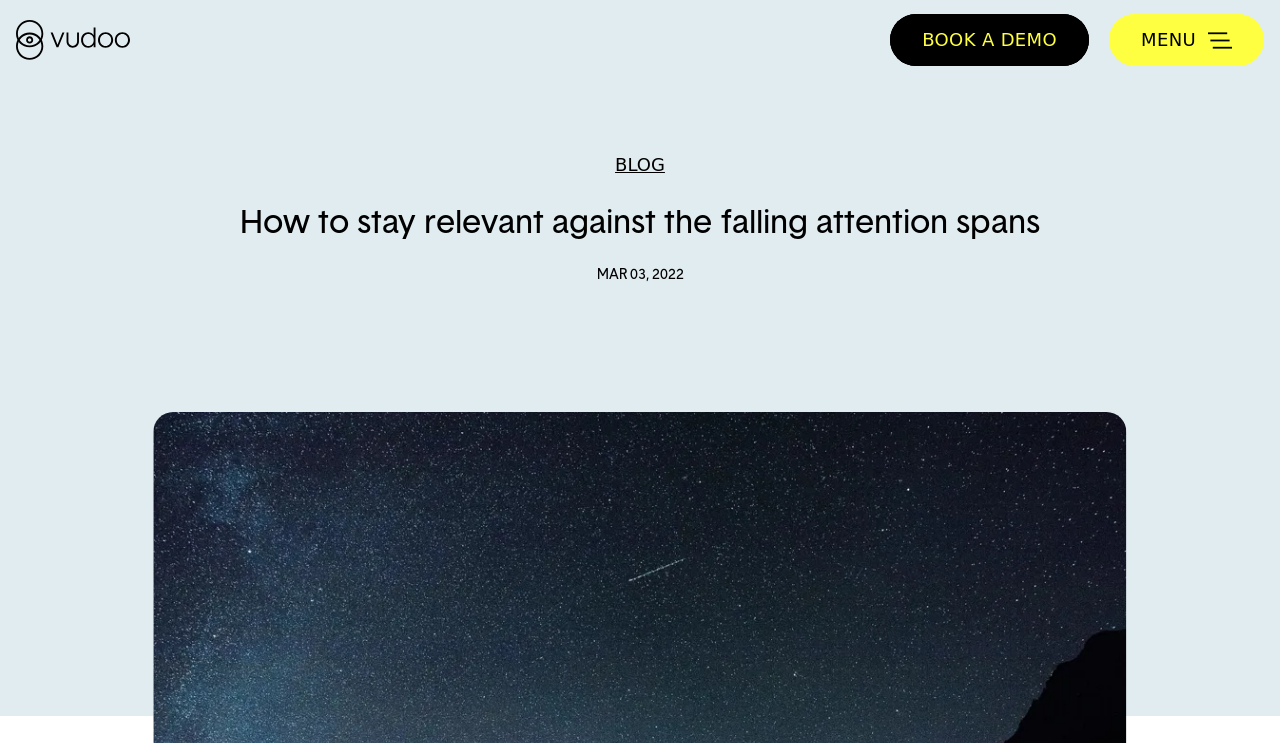Based on the element description: "Book a Demo", identify the bounding box coordinates for this UI element. The coordinates must be four float numbers between 0 and 1, listed as [left, top, right, bottom].

[0.695, 0.019, 0.851, 0.088]